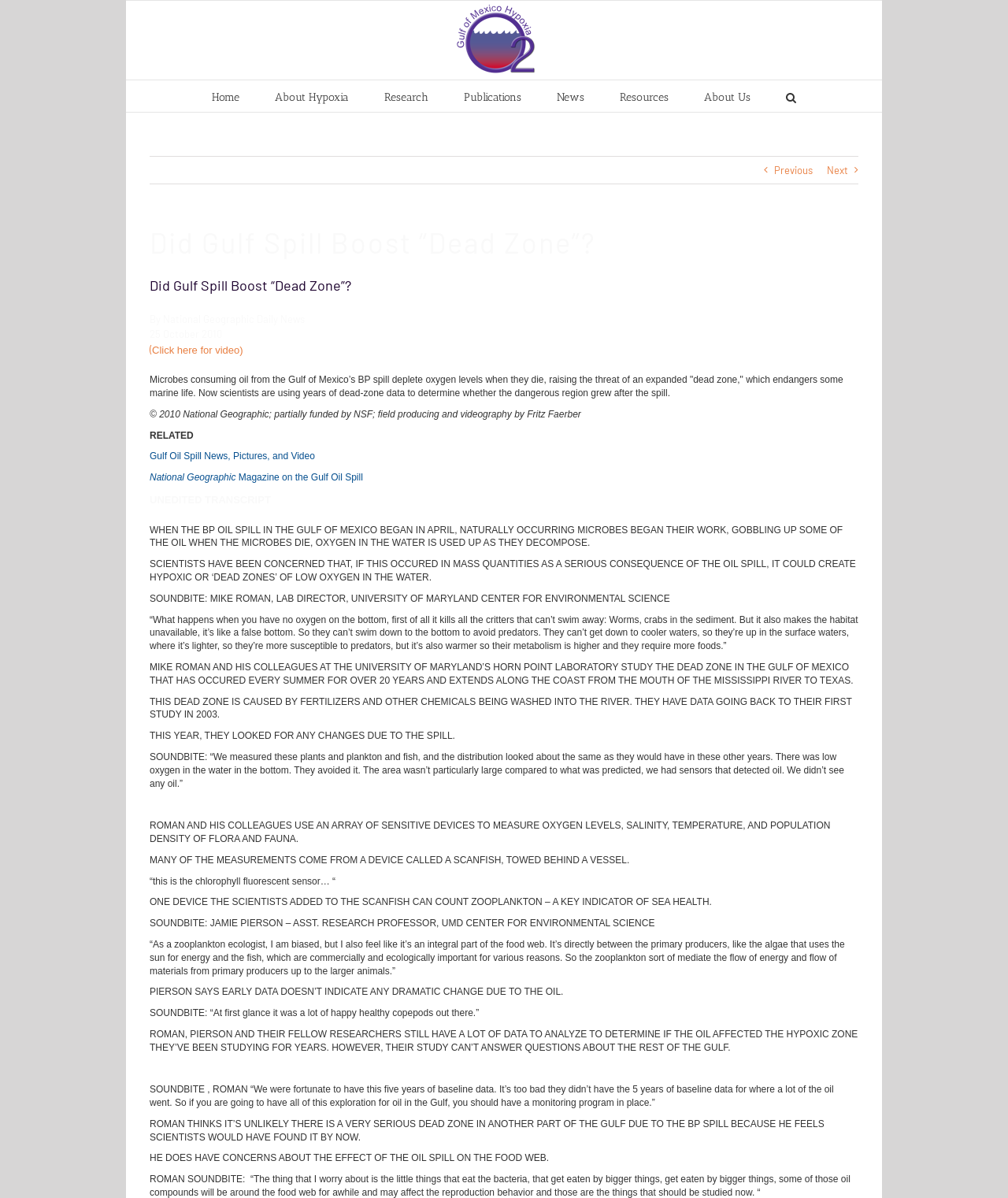Analyze the image and provide a detailed answer to the question: Who is the author of the article?

The author of the article is not explicitly mentioned, but the article is attributed to National Geographic Daily News, which suggests that it is a news article from National Geographic.